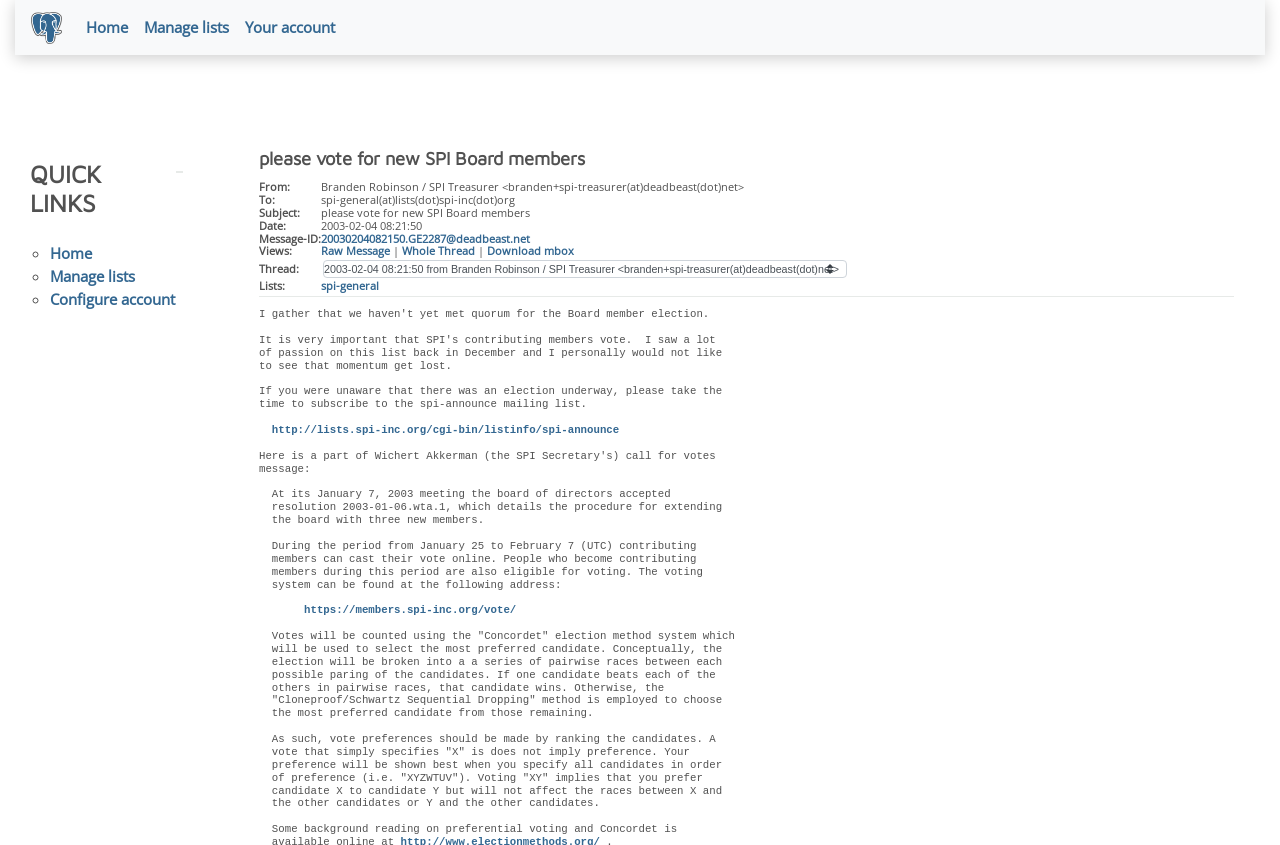Locate the bounding box of the UI element described by: "20030204082150.GE2287@deadbeast.net" in the given webpage screenshot.

[0.251, 0.274, 0.414, 0.291]